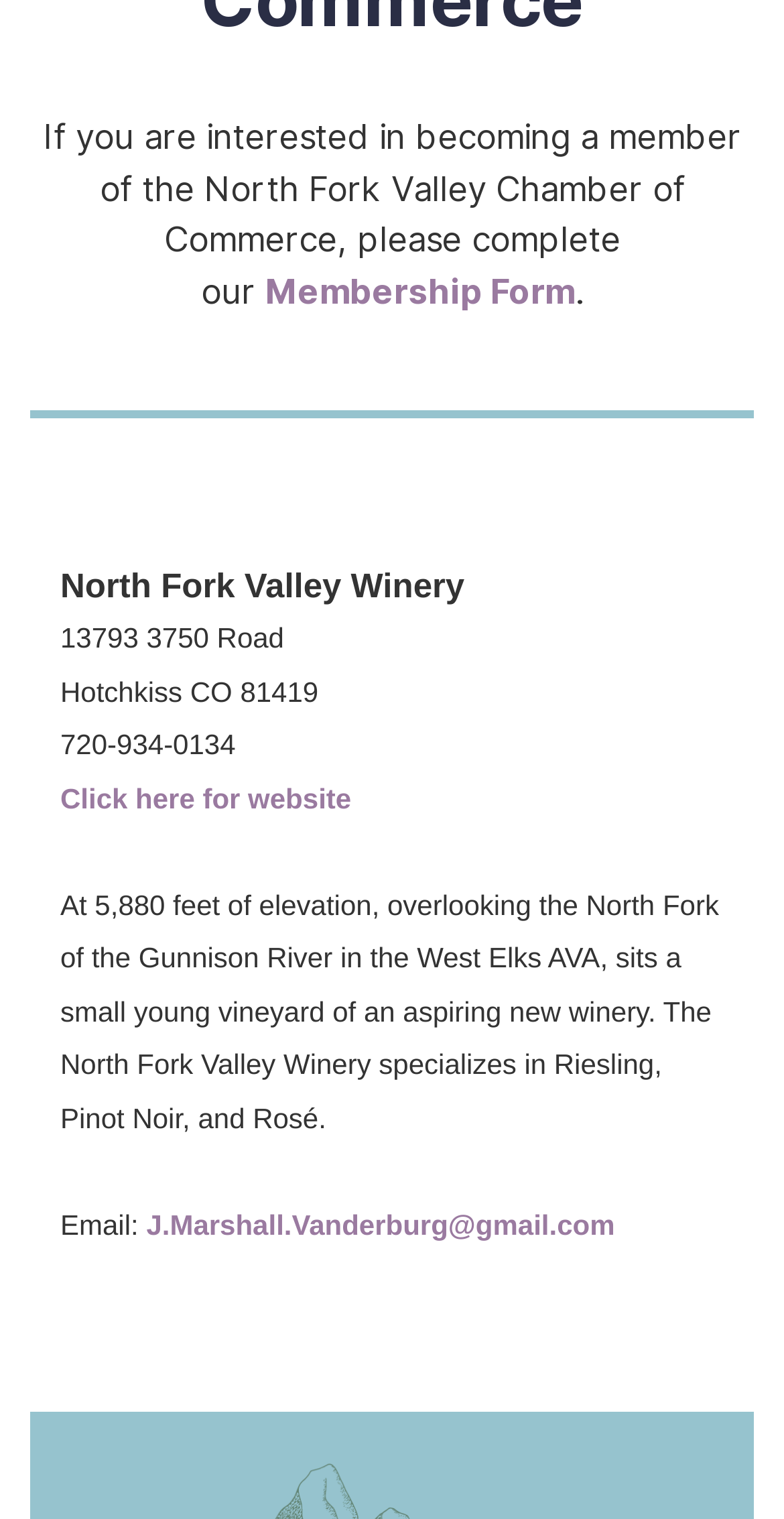Respond to the question below with a concise word or phrase:
What is the phone number of the North Fork Valley Winery?

720-934-0134